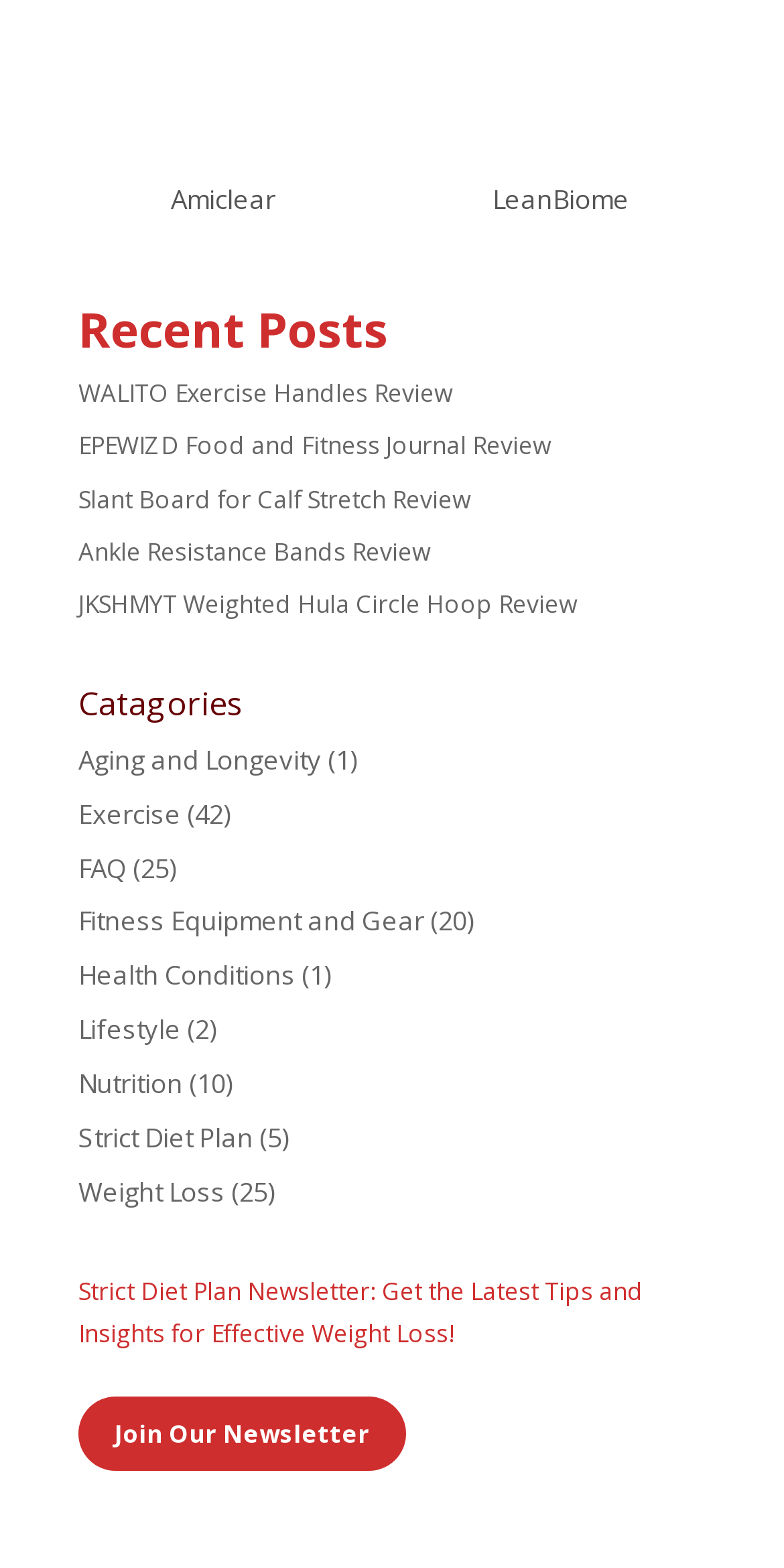Locate the bounding box coordinates for the element described below: "Fitness Equipment and Gear". The coordinates must be four float values between 0 and 1, formatted as [left, top, right, bottom].

[0.1, 0.576, 0.541, 0.599]